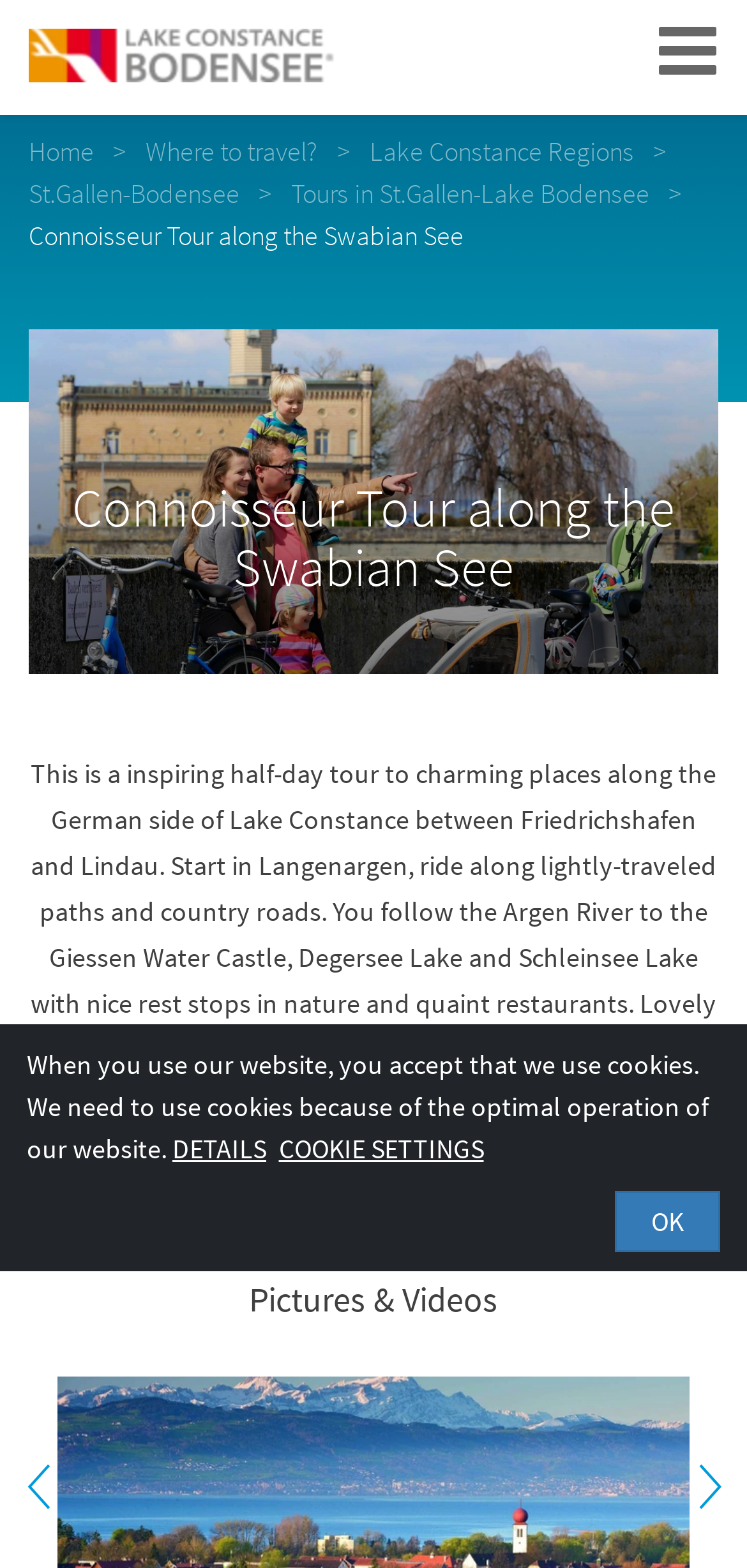What is the starting point of the tour?
Examine the image and give a concise answer in one word or a short phrase.

Langenargen